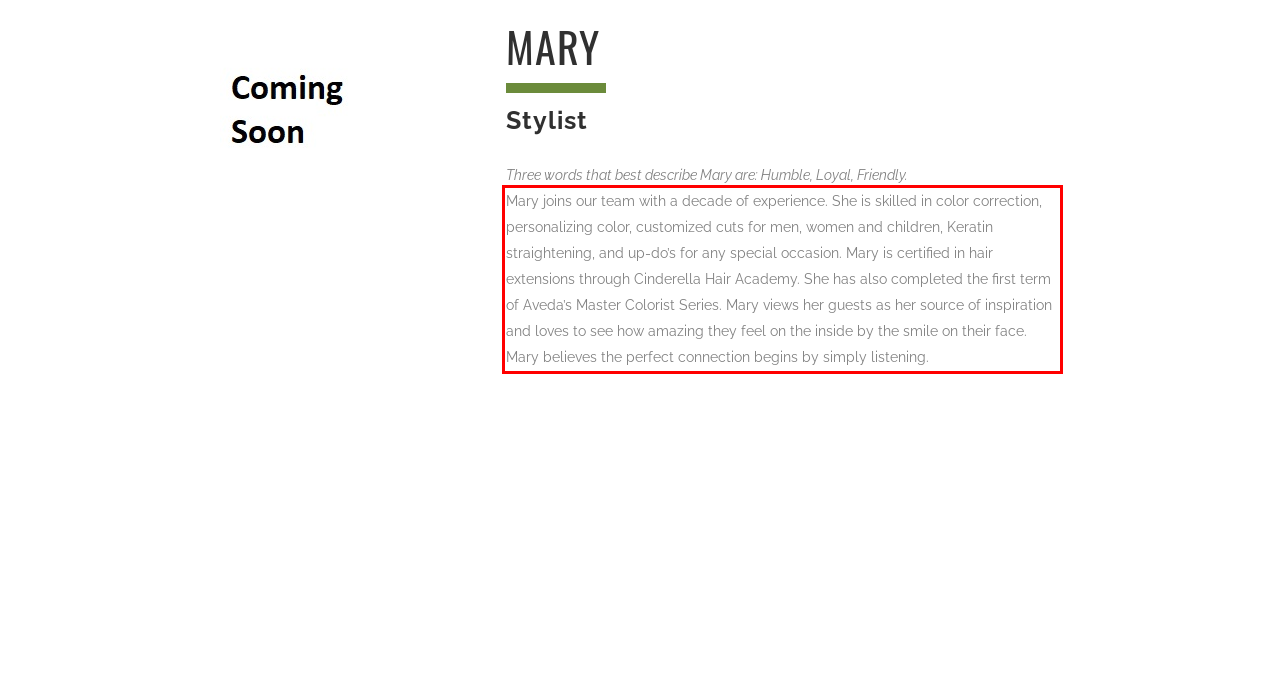Given the screenshot of a webpage, identify the red rectangle bounding box and recognize the text content inside it, generating the extracted text.

Mary joins our team with a decade of experience. She is skilled in color correction, personalizing color, customized cuts for men, women and children, Keratin straightening, and up-do’s for any special occasion. Mary is certified in hair extensions through Cinderella Hair Academy. She has also completed the first term of Aveda’s Master Colorist Series. Mary views her guests as her source of inspiration and loves to see how amazing they feel on the inside by the smile on their face. Mary believes the perfect connection begins by simply listening.